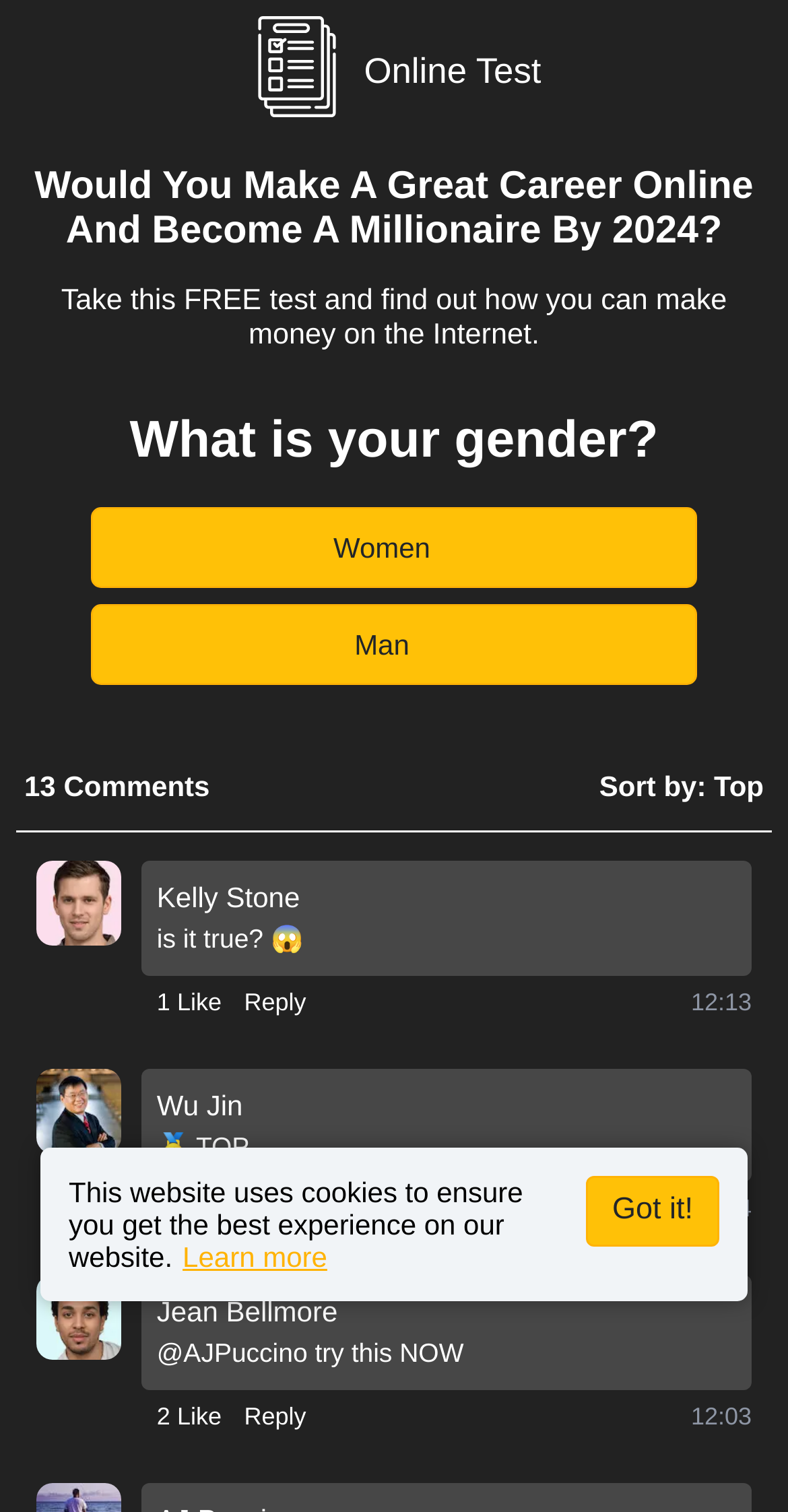Identify and provide the bounding box coordinates of the UI element described: "Learn more". The coordinates should be formatted as [left, top, right, bottom], with each number being a float between 0 and 1.

[0.232, 0.82, 0.415, 0.842]